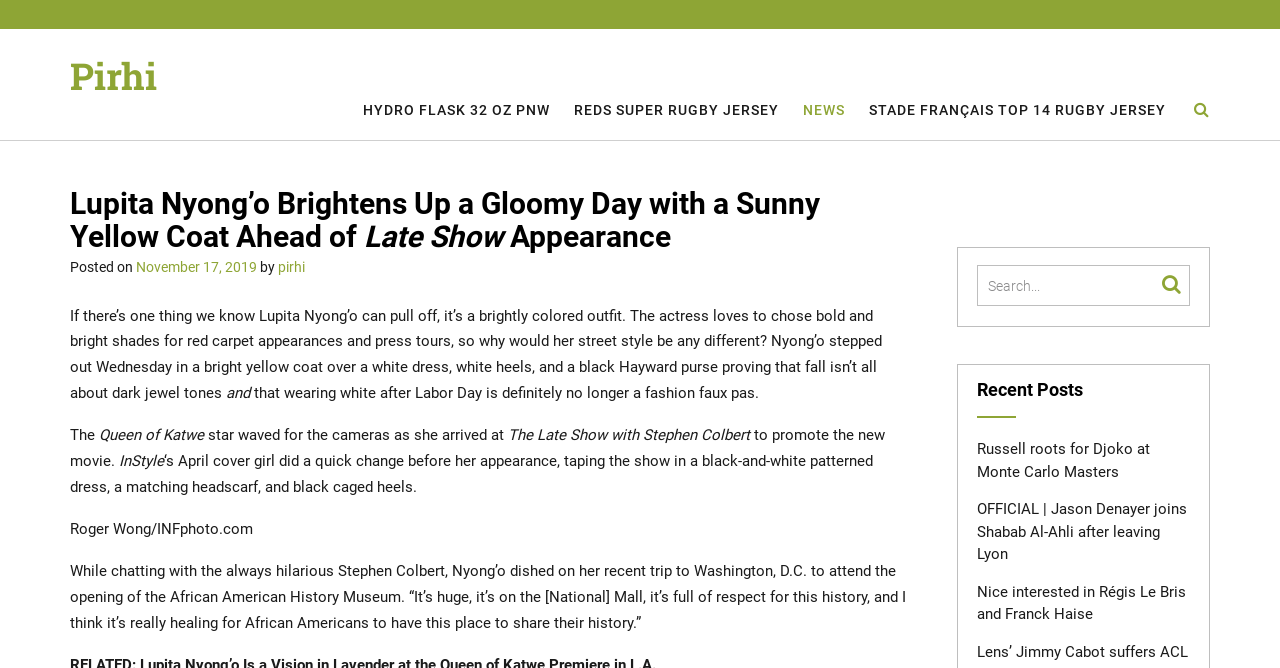What is the principal heading displayed on the webpage?

Lupita Nyong’o Brightens Up a Gloomy Day with a Sunny Yellow Coat Ahead of Late Show Appearance